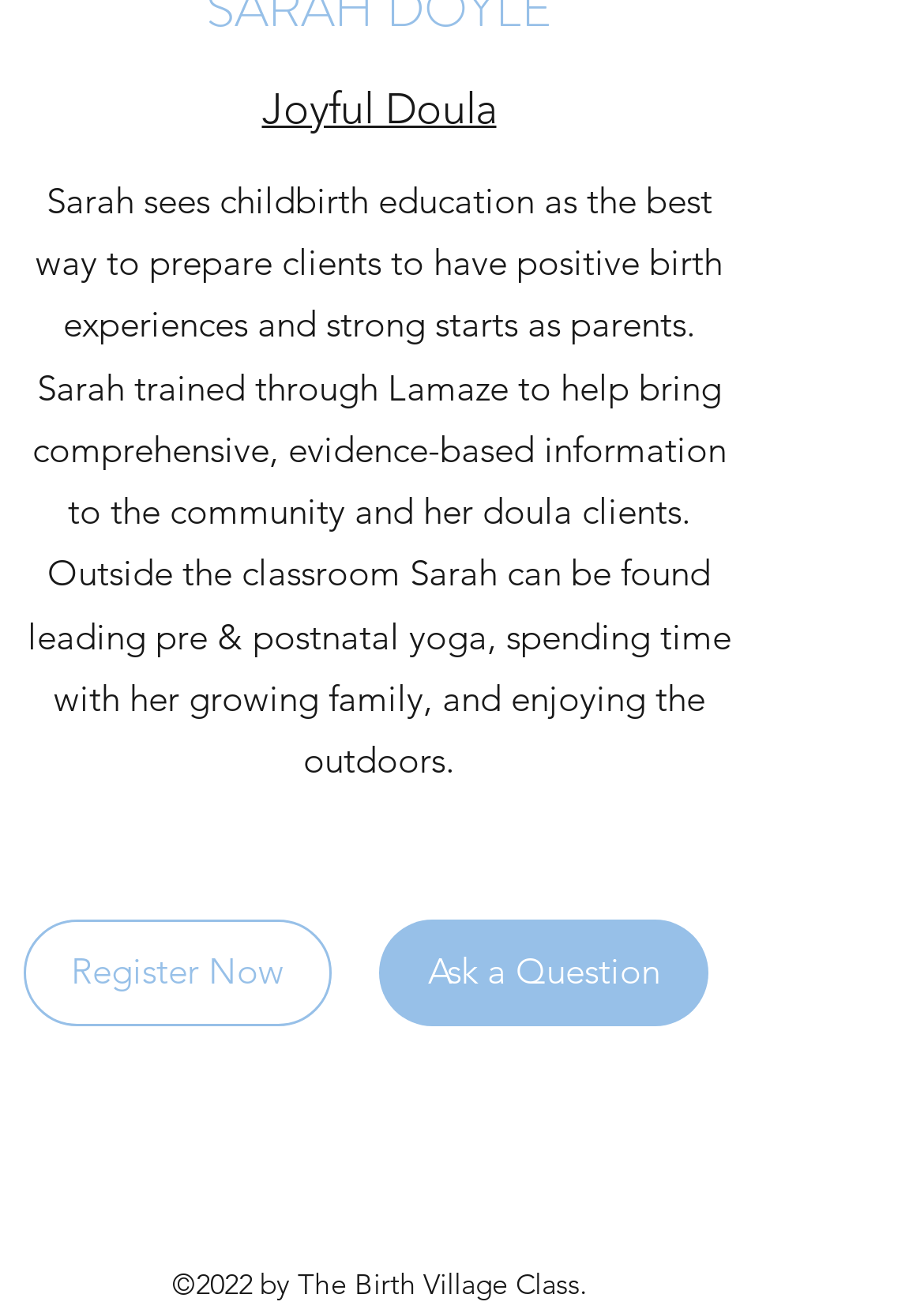Could you please study the image and provide a detailed answer to the question:
What social media platforms are available?

The Social Bar list contains links to Facebook and Instagram, indicating that these are the social media platforms available.